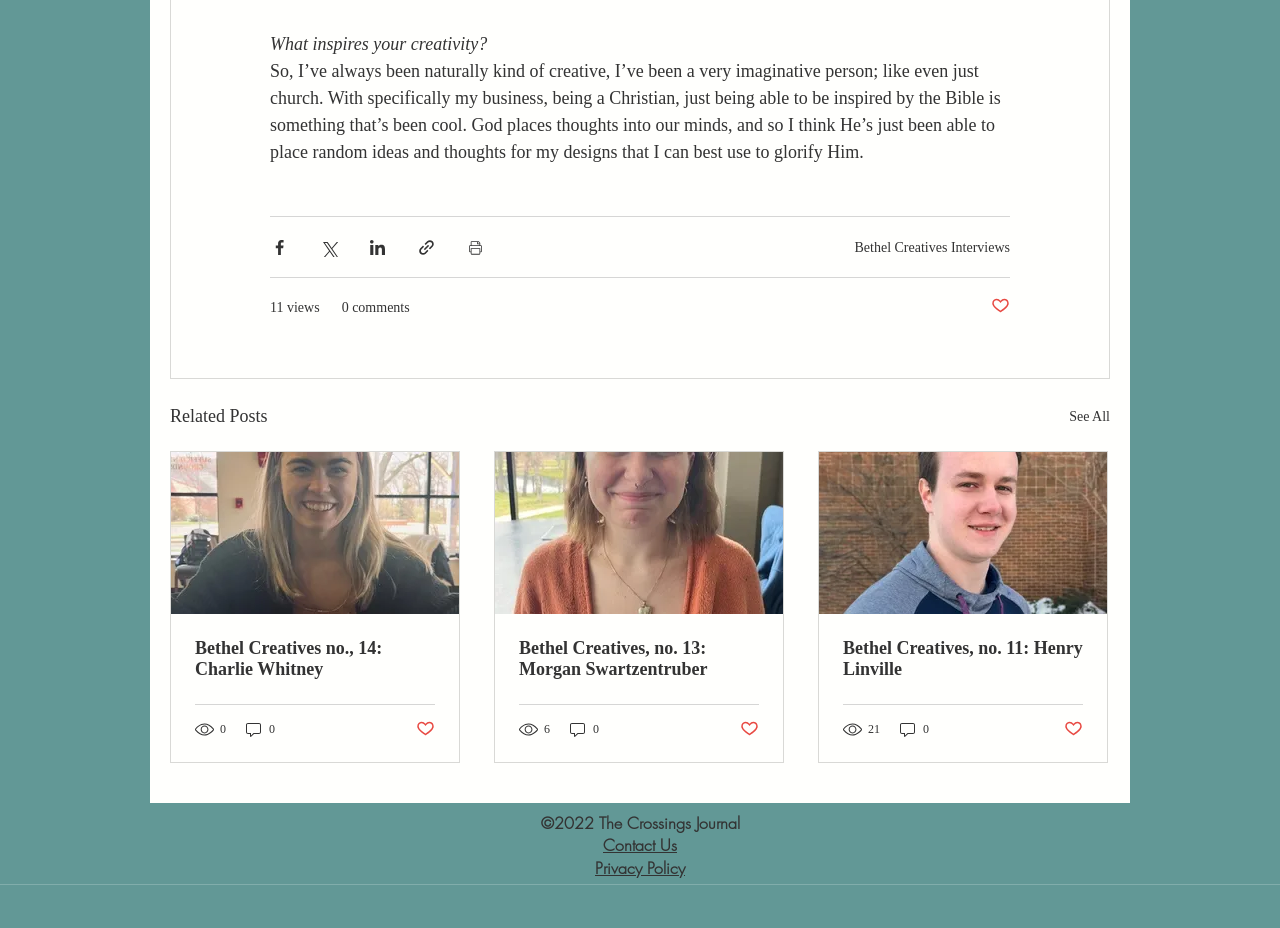Please provide the bounding box coordinates for the element that needs to be clicked to perform the following instruction: "Contact Us". The coordinates should be given as four float numbers between 0 and 1, i.e., [left, top, right, bottom].

[0.471, 0.899, 0.529, 0.923]